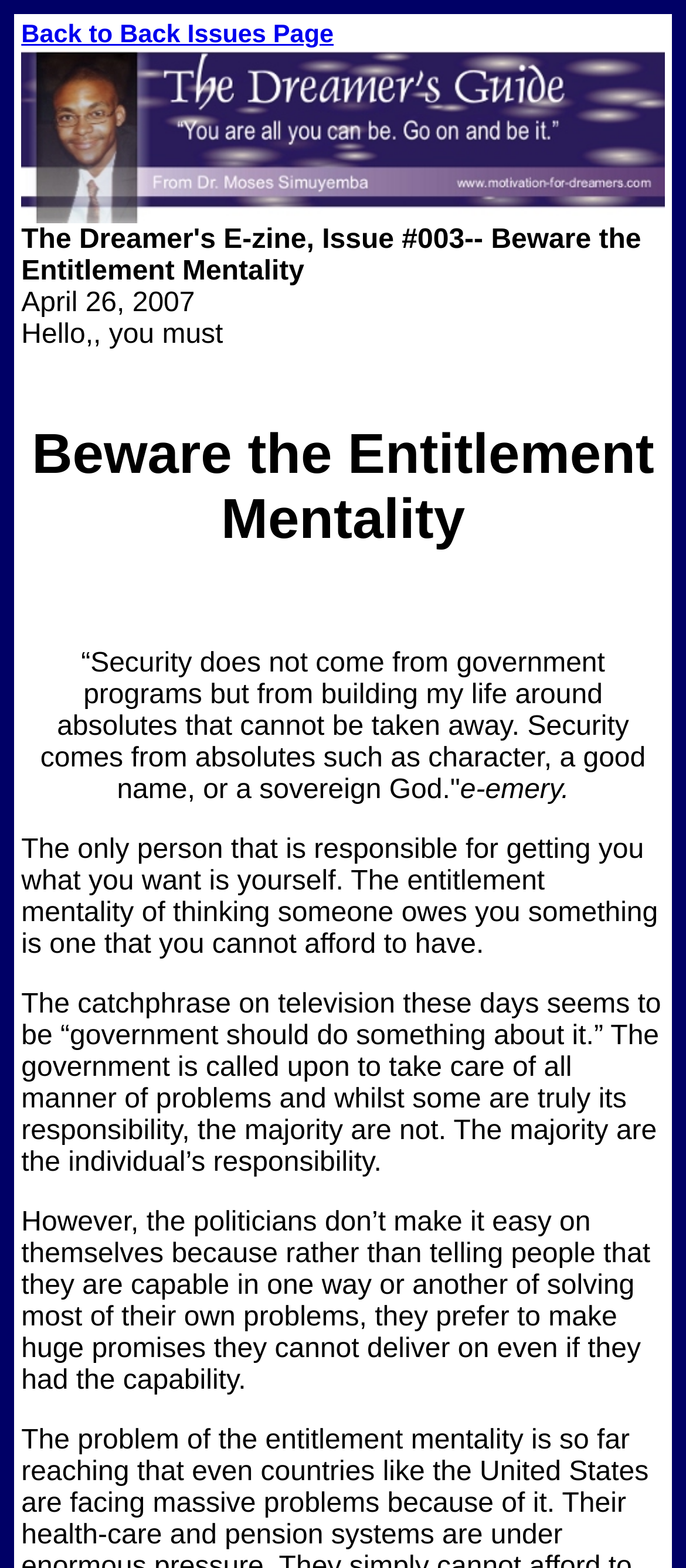Respond concisely with one word or phrase to the following query:
What is the topic of the article?

Entitlement mentality